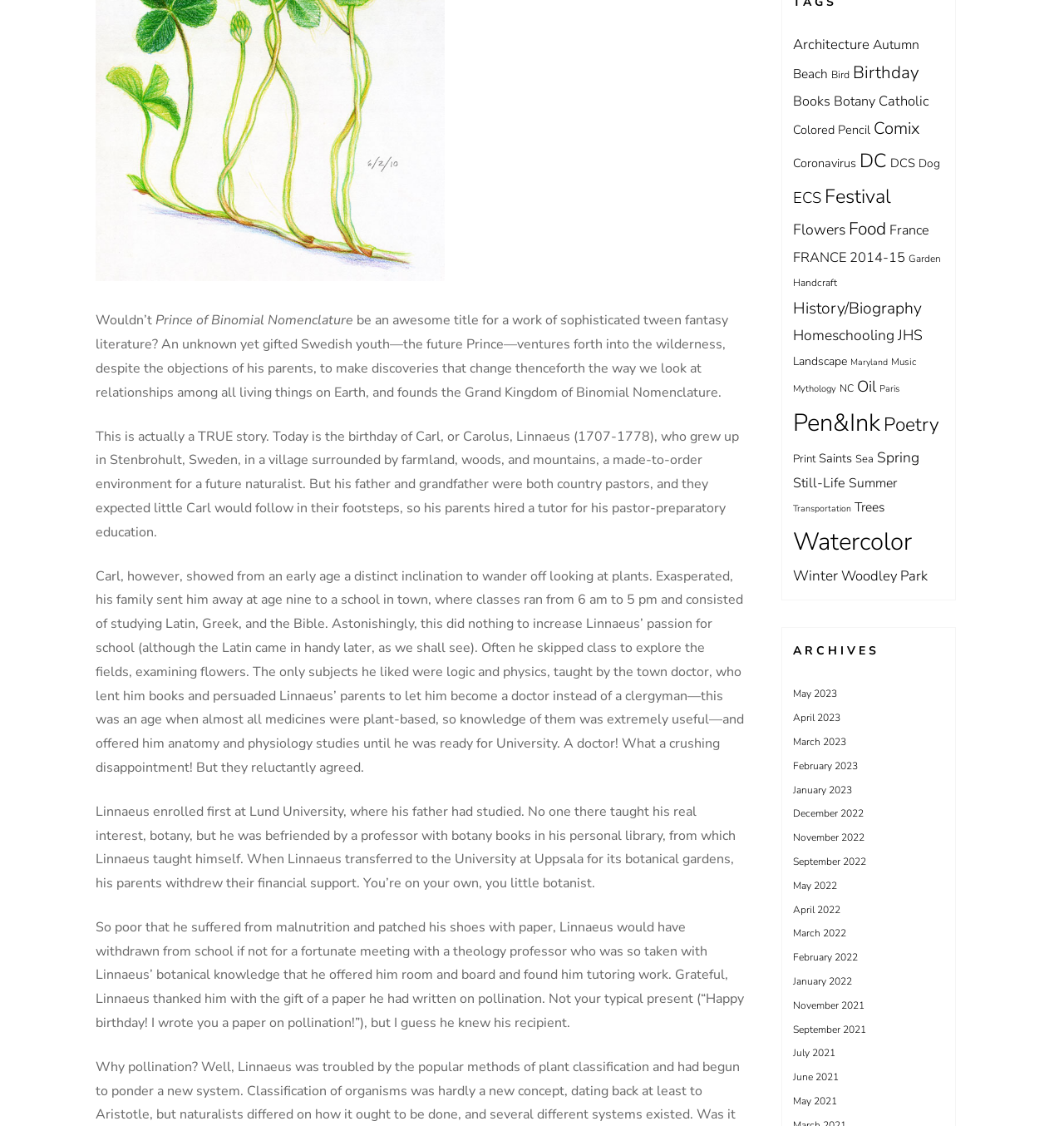Please provide a one-word or phrase answer to the question: 
What is the name of the kingdom founded by Linnaeus?

Grand Kingdom of Binomial Nomenclature